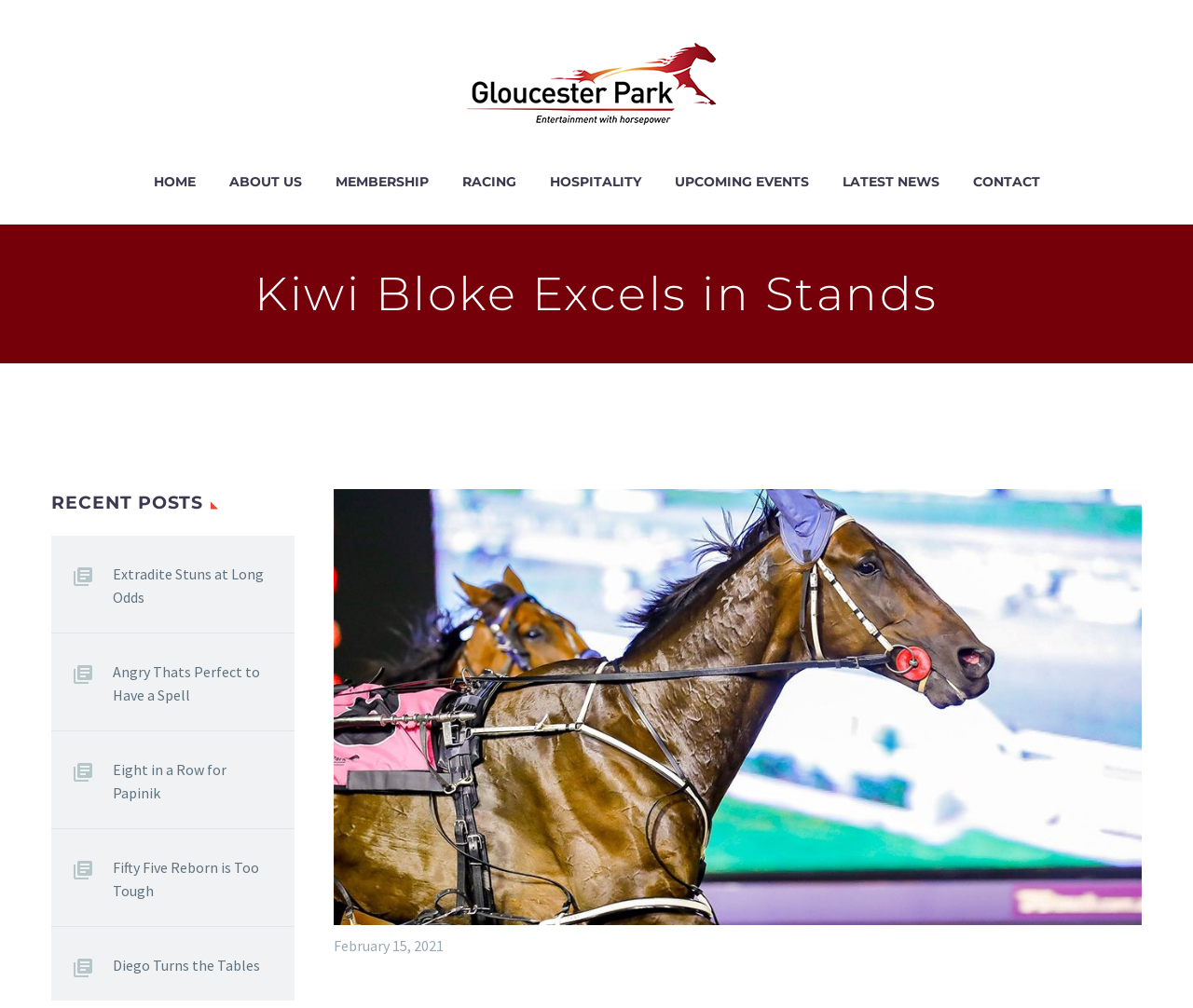Select the bounding box coordinates of the element I need to click to carry out the following instruction: "read latest news".

[0.694, 0.169, 0.799, 0.192]